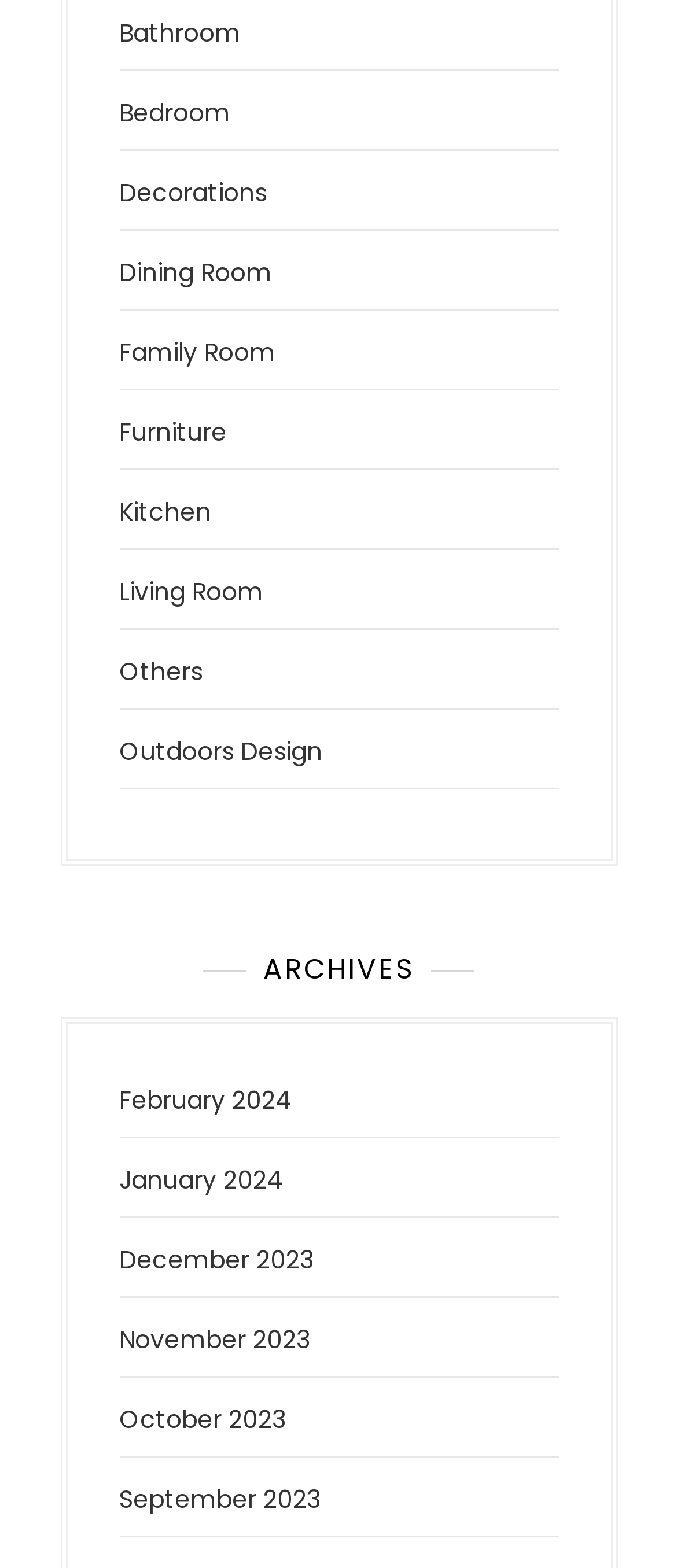Identify the bounding box for the UI element described as: "Others". Ensure the coordinates are four float numbers between 0 and 1, formatted as [left, top, right, bottom].

[0.176, 0.417, 0.299, 0.439]